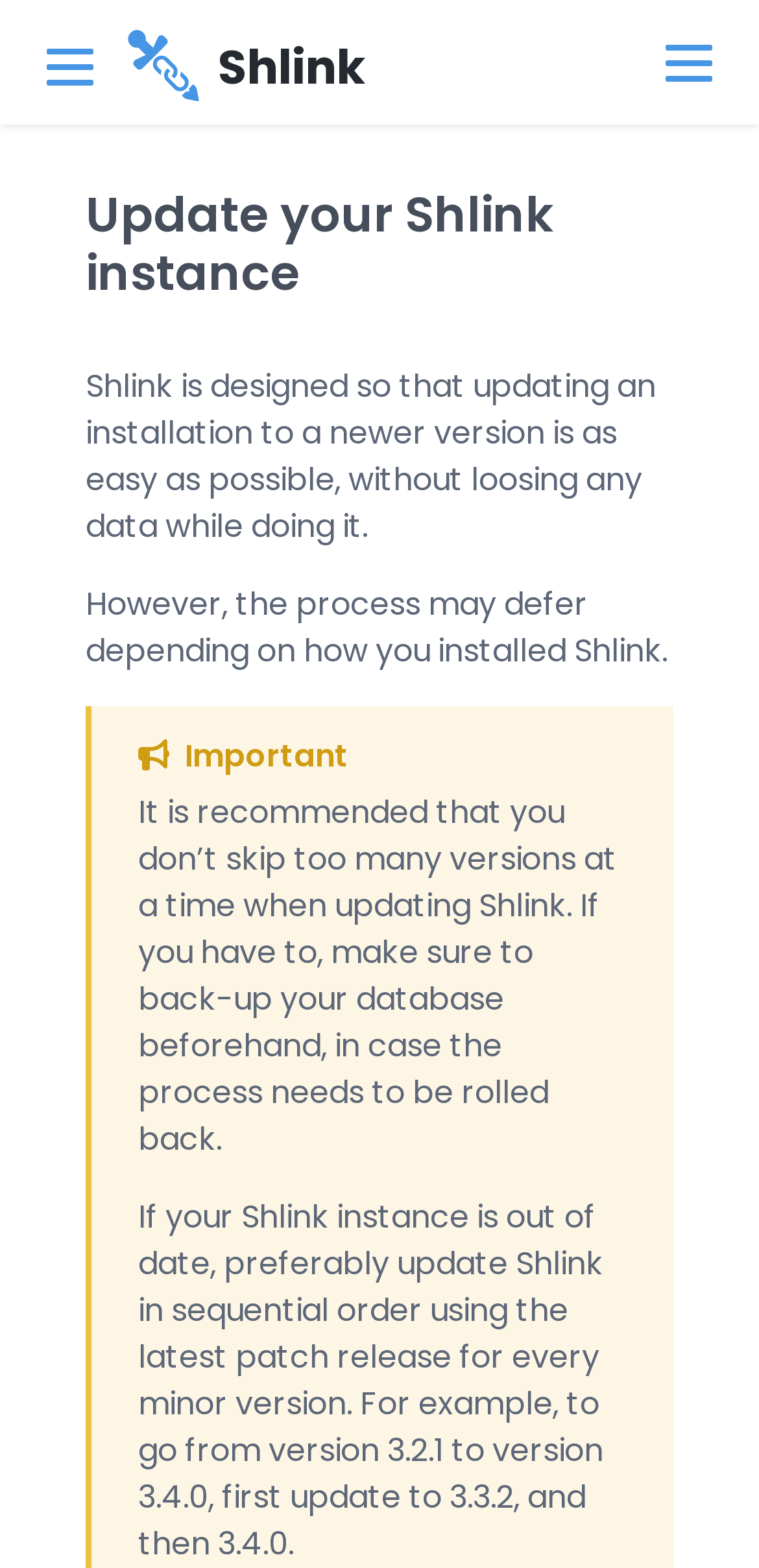Please reply to the following question with a single word or a short phrase:
What is the purpose of Shlink?

URL shortener